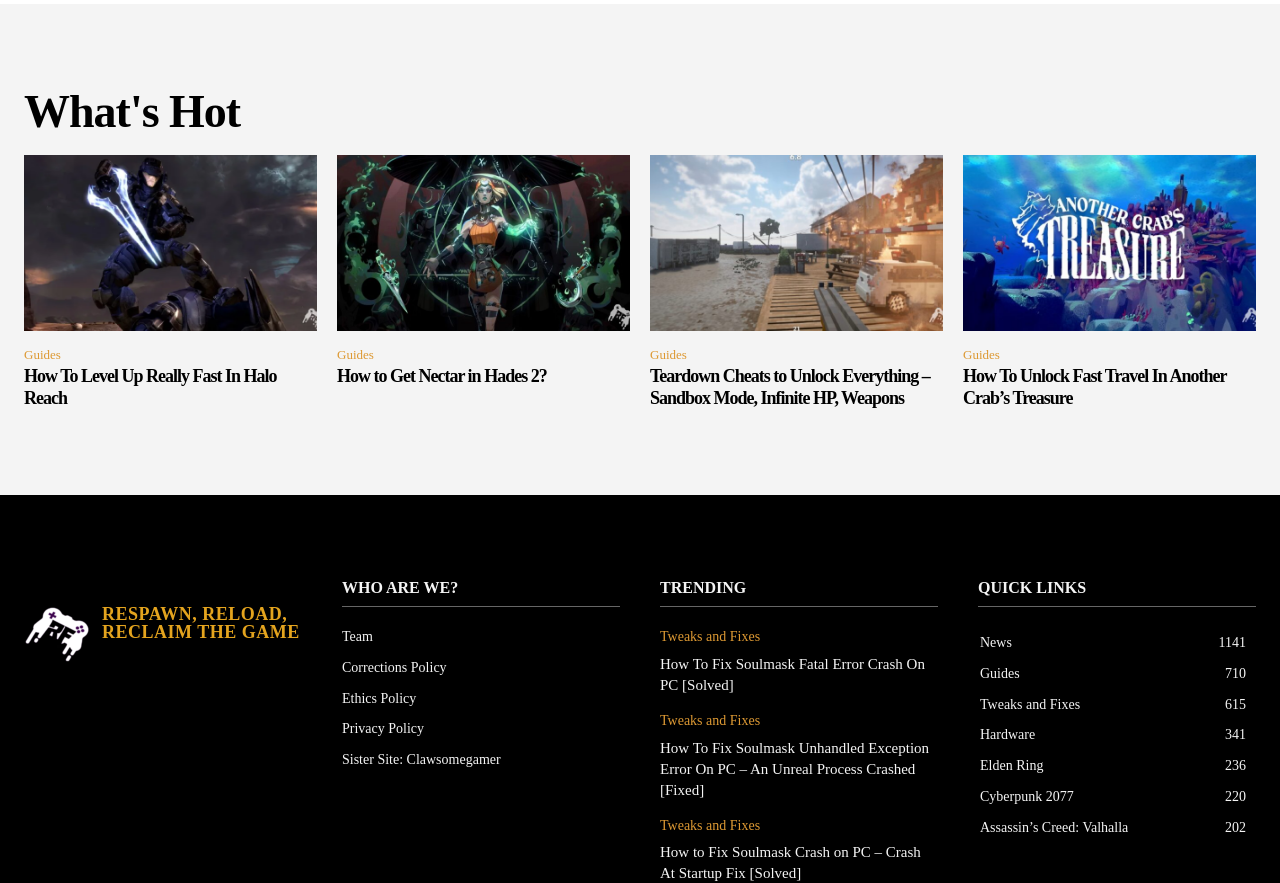What is the title of the first heading?
Answer the question with a single word or phrase derived from the image.

What's Hot